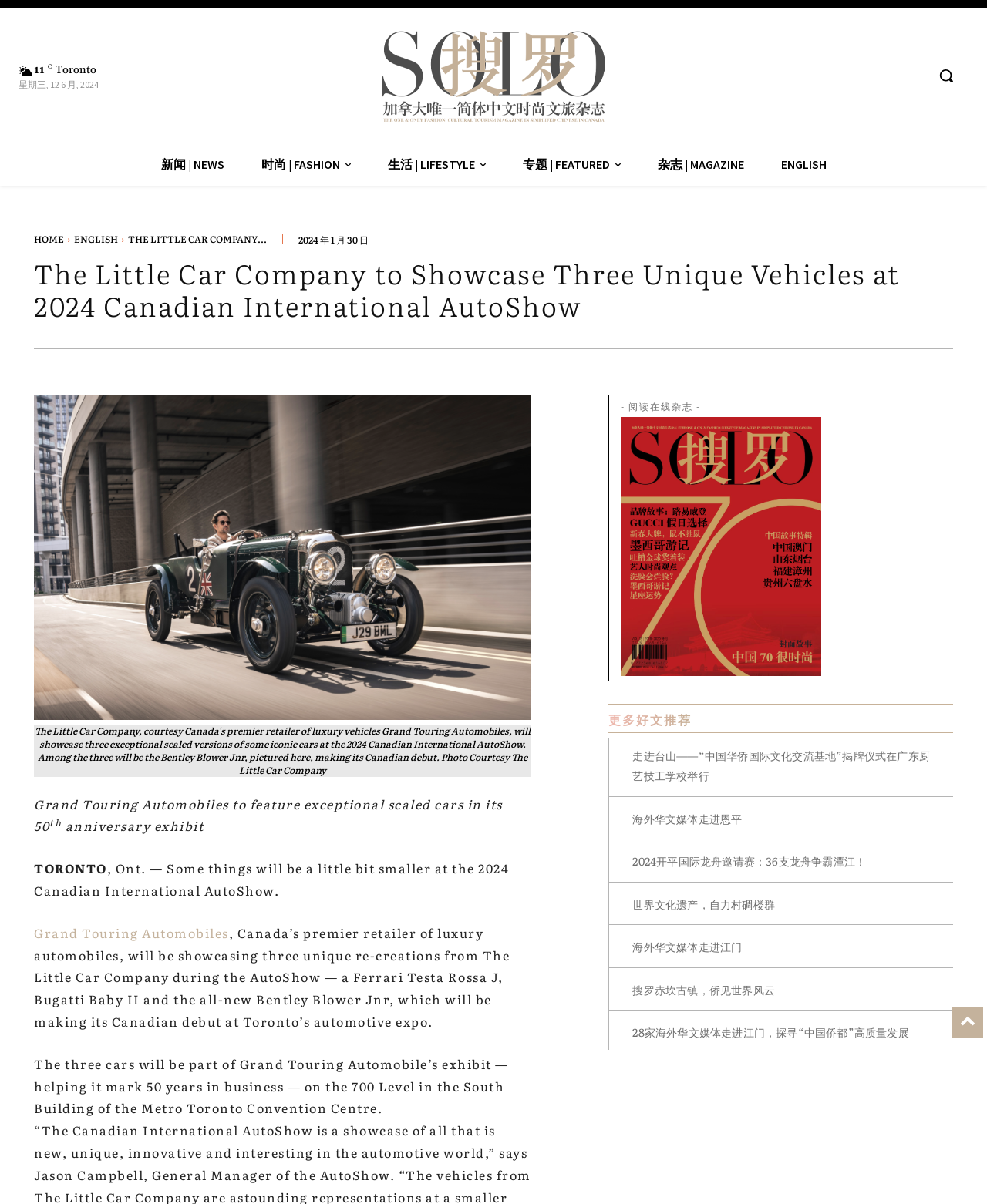Respond to the following question with a brief word or phrase:
How many years is Grand Touring Automobiles celebrating in business?

50